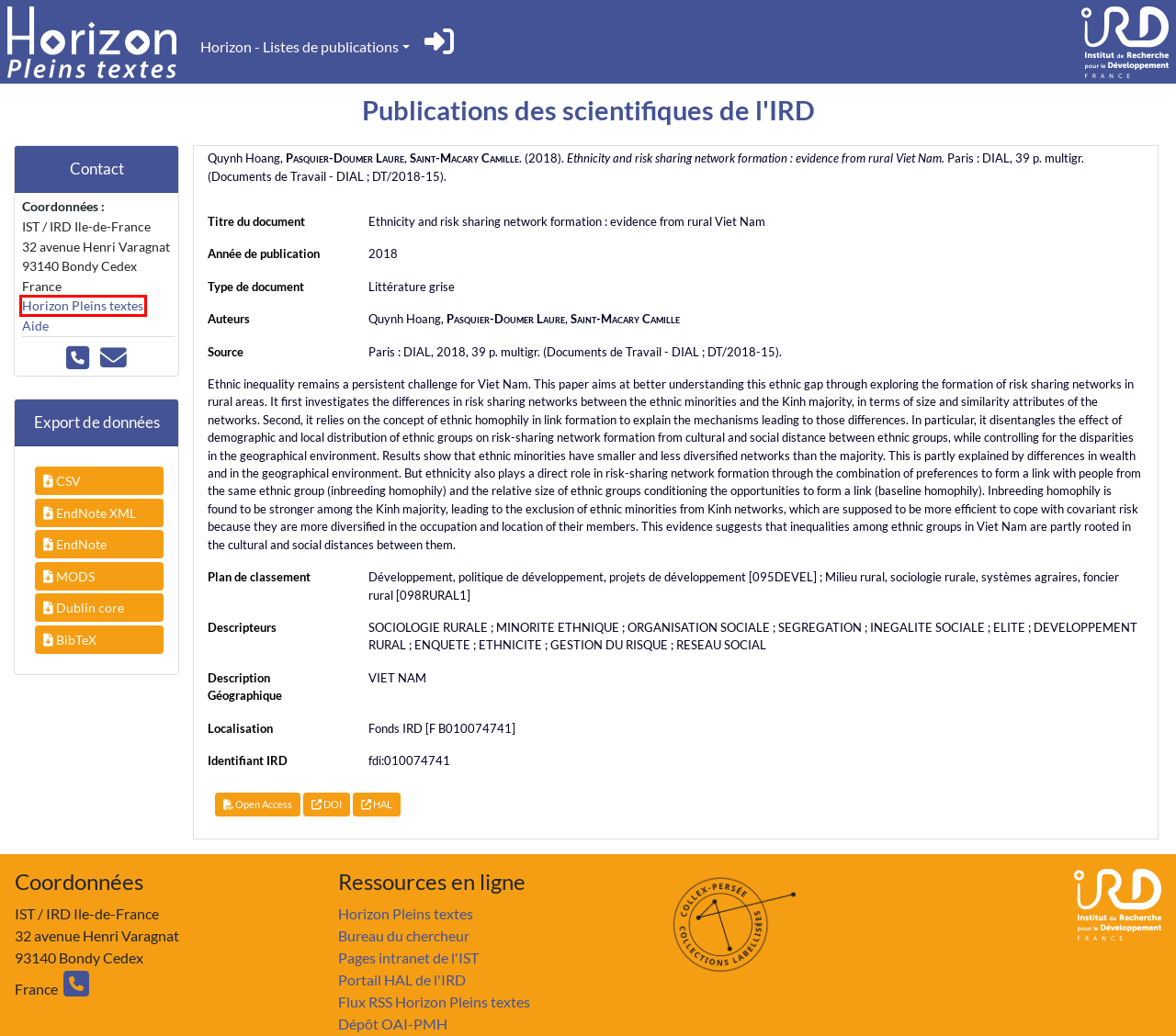Observe the screenshot of a webpage with a red bounding box around an element. Identify the webpage description that best fits the new page after the element inside the bounding box is clicked. The candidates are:
A. Page d'accueil | Site Web IRD
B. Cadic intégrale
C. Bienvenue sur le tableau de suivi des publications
D. Ethnicity and risk sharing network formation: Evidence from rural Viet Nam  - Archive ouverte HAL
E. Alfresco » Listes_Publications_PDF_PUB4.pdf
F. CollEx - Persée
G. Bureau du chercheur | Site Web IRD
H. Publications en libre accès | Site Web IRD

B